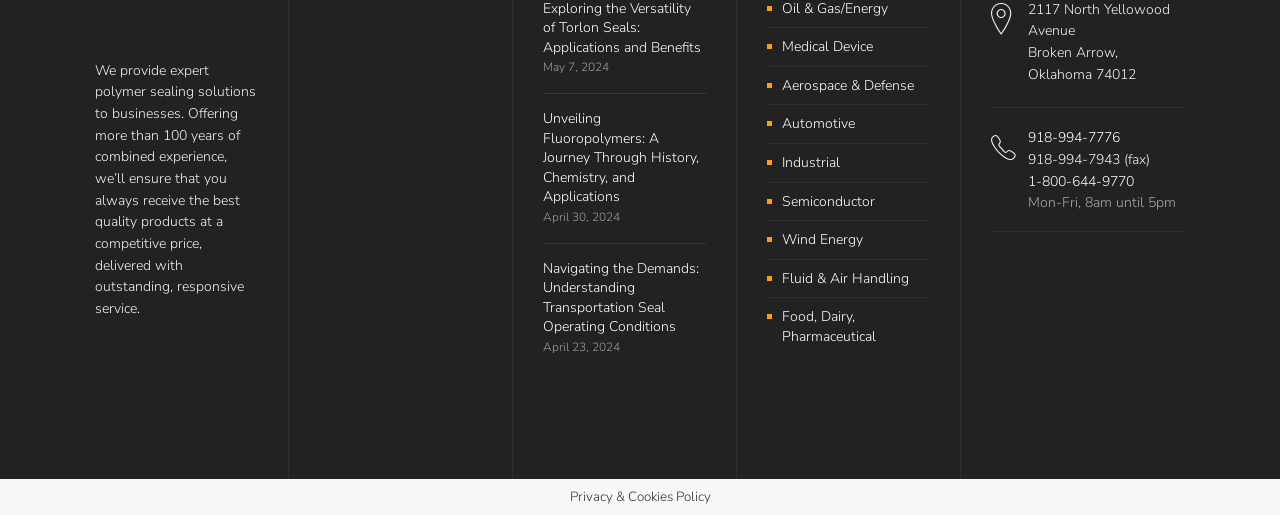Find the bounding box coordinates of the element you need to click on to perform this action: 'Login'. The coordinates should be represented by four float values between 0 and 1, in the format [left, top, right, bottom].

None